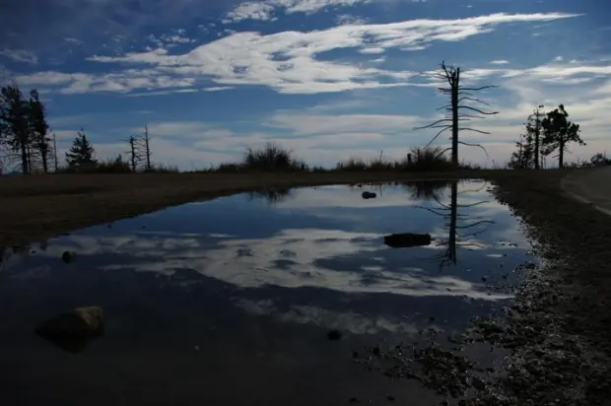What type of trees surround the puddle?
Utilize the information in the image to give a detailed answer to the question.

The caption describes the silhouettes of leafless trees surrounding the puddle, their stark forms contrasting against the ethereal backdrop of the dynamic sky.